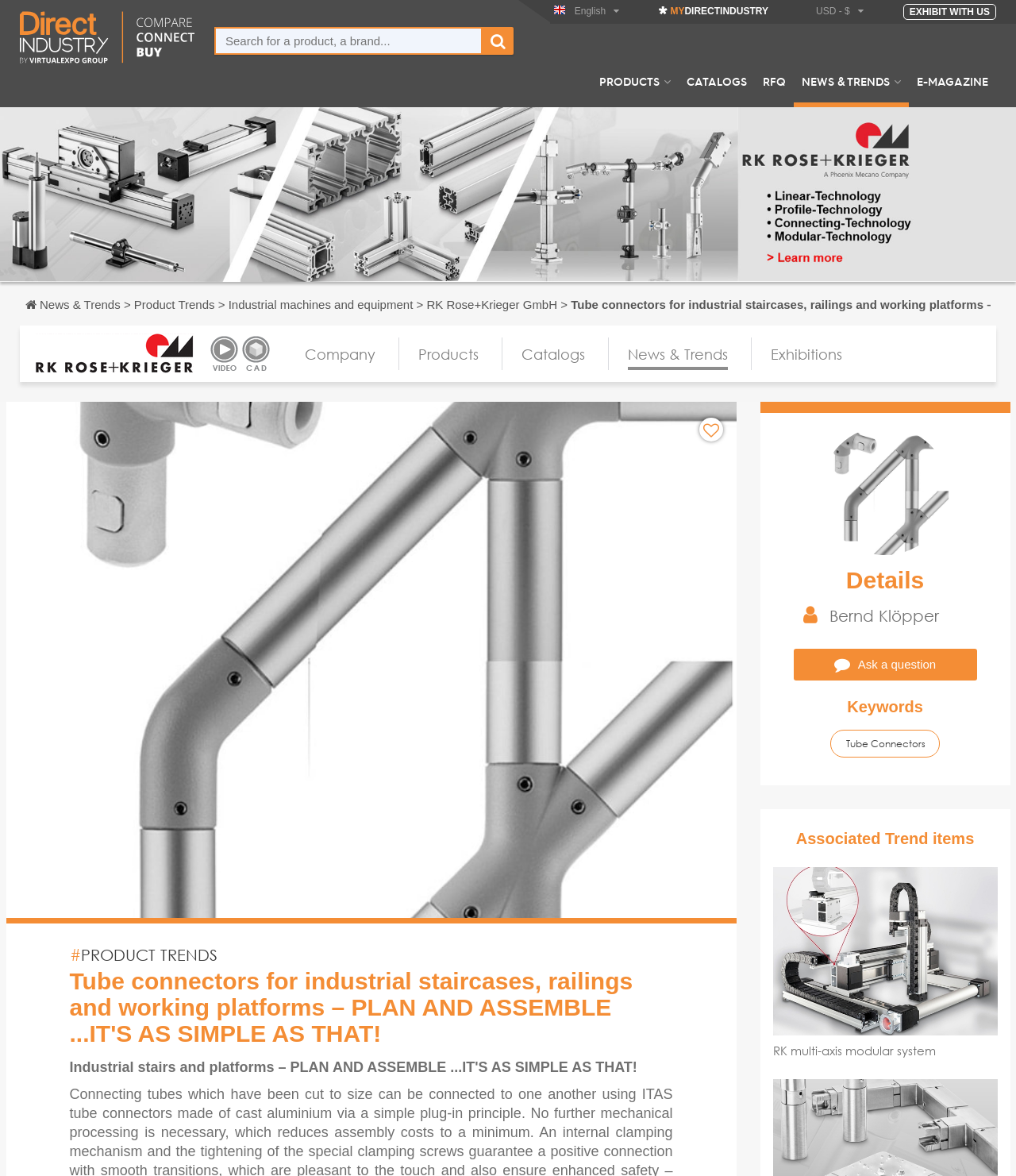Using the element description provided, determine the bounding box coordinates in the format (top-left x, top-left y, bottom-right x, bottom-right y). Ensure that all values are floating point numbers between 0 and 1. Element description: parent_node: RK multi-axis modular system

[0.761, 0.737, 0.982, 0.88]